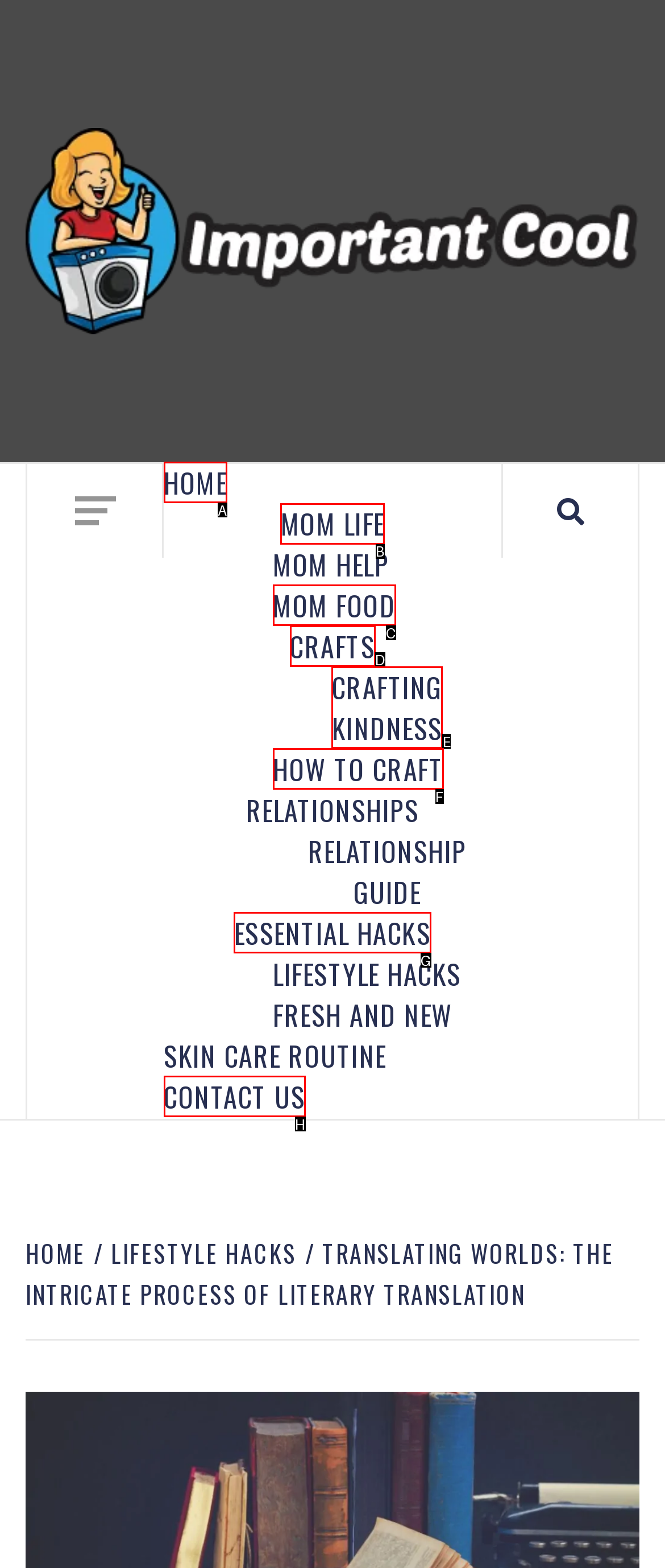Determine the correct UI element to click for this instruction: explore mom life. Respond with the letter of the chosen element.

B